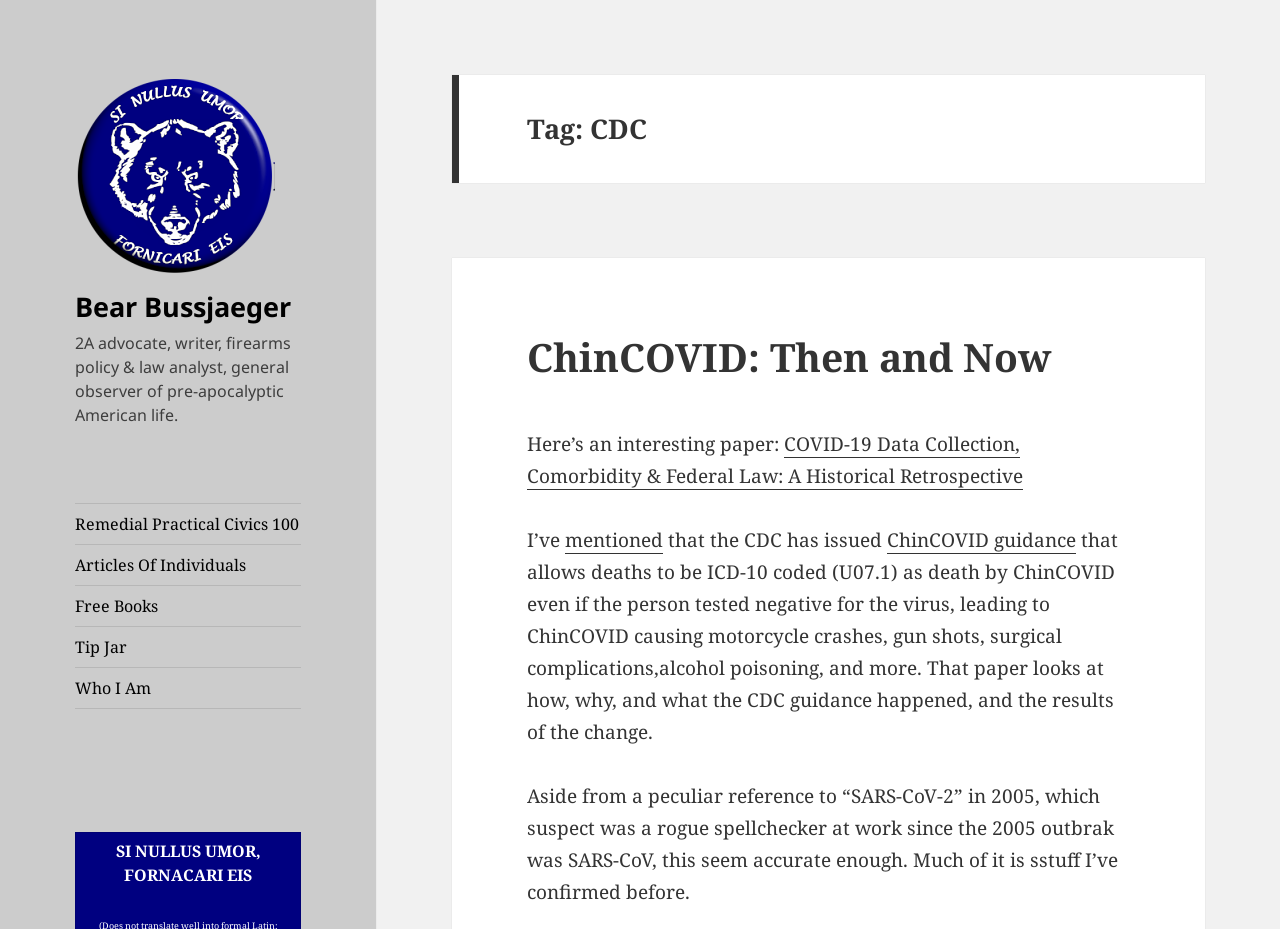Use a single word or phrase to answer this question: 
What type of content is available on the 'Free Books' page?

Books